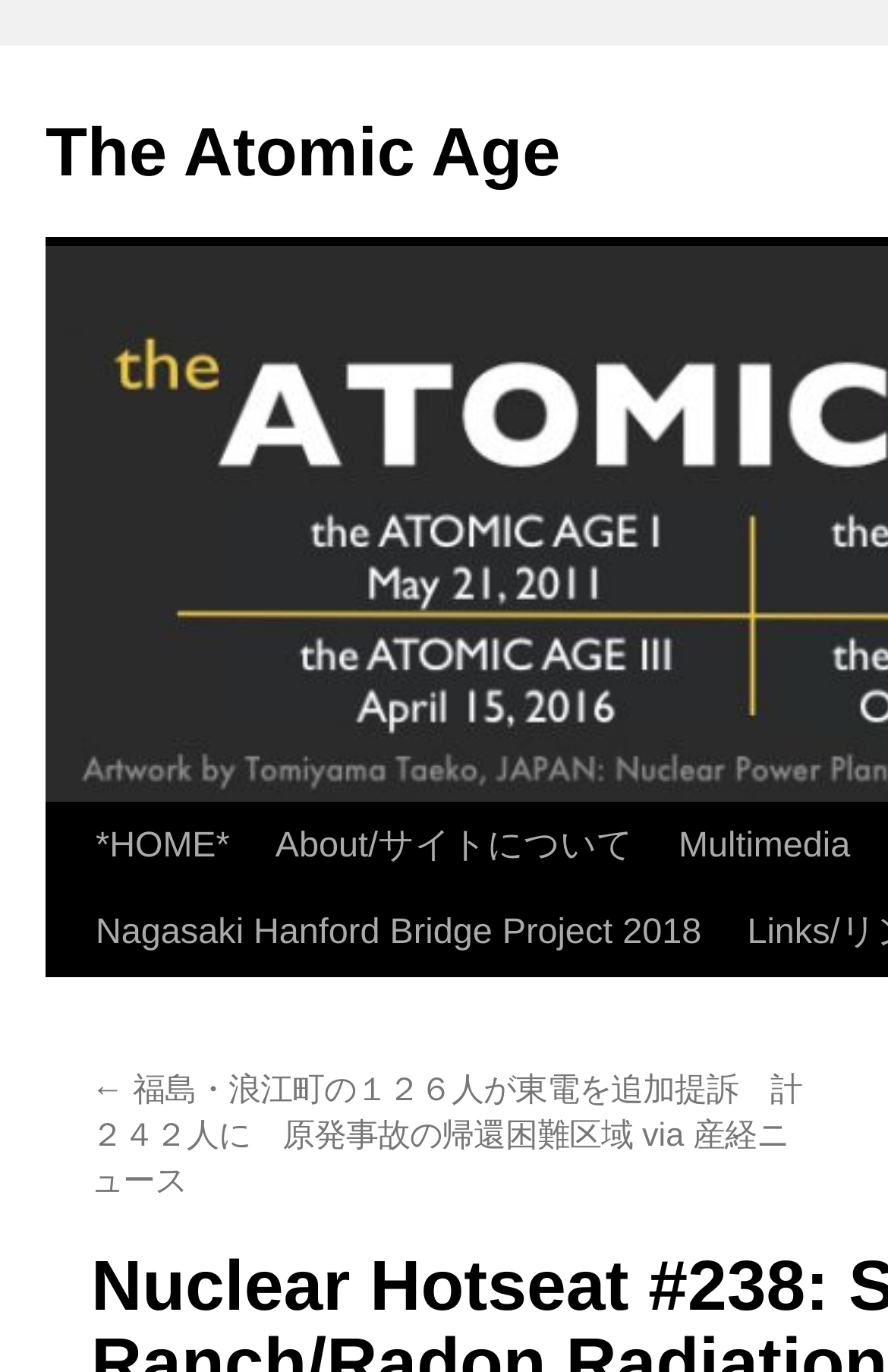Offer a meticulous description of the webpage's structure and content.

The webpage appears to be a blog or news article page focused on nuclear-related topics. At the top, there is a title "Nuclear Hotseat #238: SPECIAL – Porter Ranch/Radon Radiation Risk – Kevin Kamps, Cindy Folkers, Richard Mathews, Terry Lodg via NuclearHotseat | The Atomic Age". 

Below the title, there are several links aligned horizontally, including "The Atomic Age", "Skip to content", "*HOME*", "About/サイトについて", "Multimedia", and "Nagasaki Hanford Bridge Project 2018". These links seem to be navigation menus or categories.

Under the navigation links, there is a section with a single link "← 福島・浪江町の１２６人が東電を追加提訴\u3000計２４２人に\u3000原発事故の帰還困難区域 via 産経ニュース", which appears to be a news article or a blog post related to the Fukushima nuclear accident.